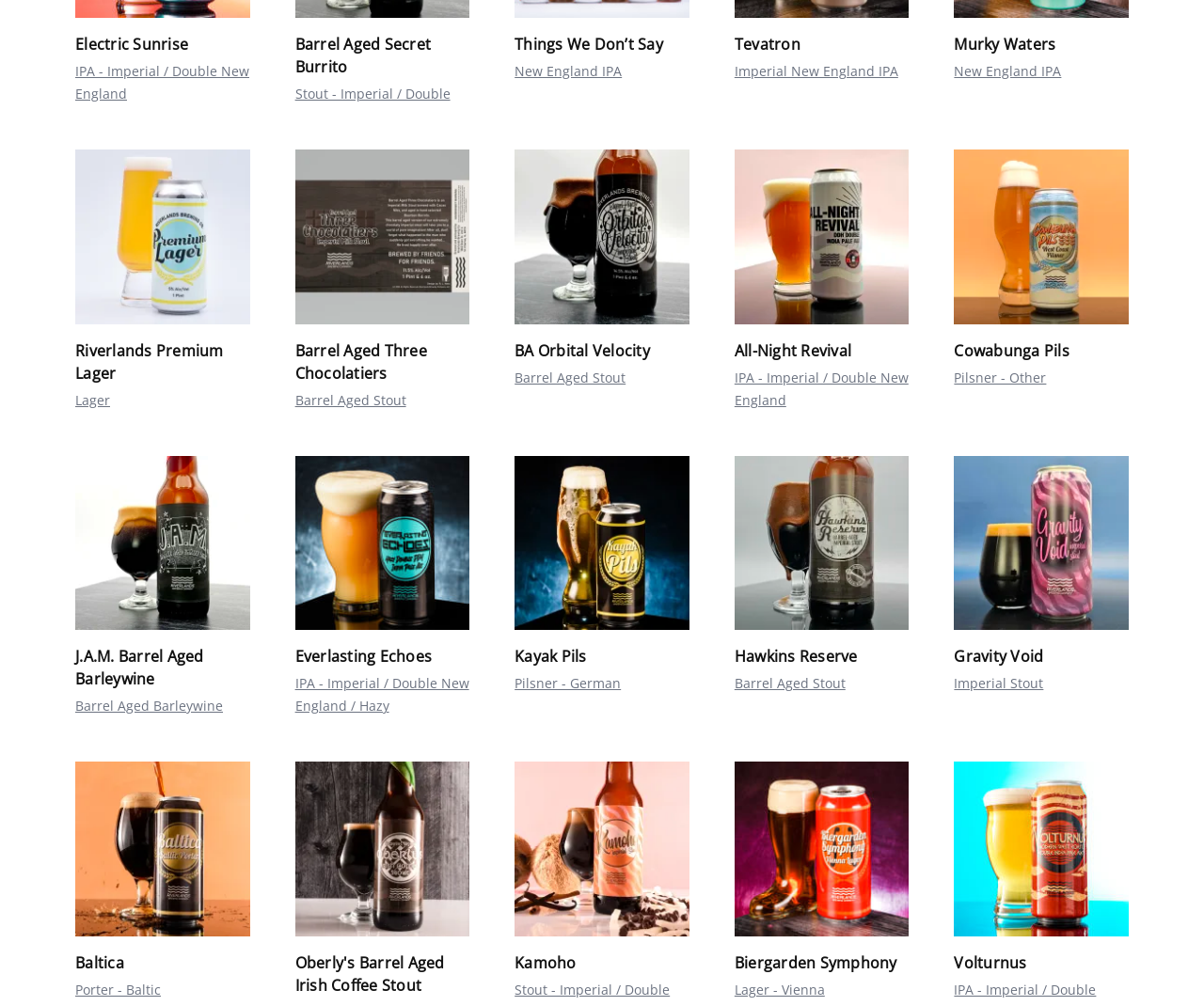How many types of Barrel Aged beers are listed?
Provide a detailed answer to the question using information from the image.

After analyzing the webpage, I found three links with the text 'Barrel Aged' in their descriptions: 'Barrel Aged Three Chocolatiers', 'Barrel Aged Barleywine', and 'Barrel Aged Irish Coffee Stout'. These are the three types of Barrel Aged beers listed on the webpage.